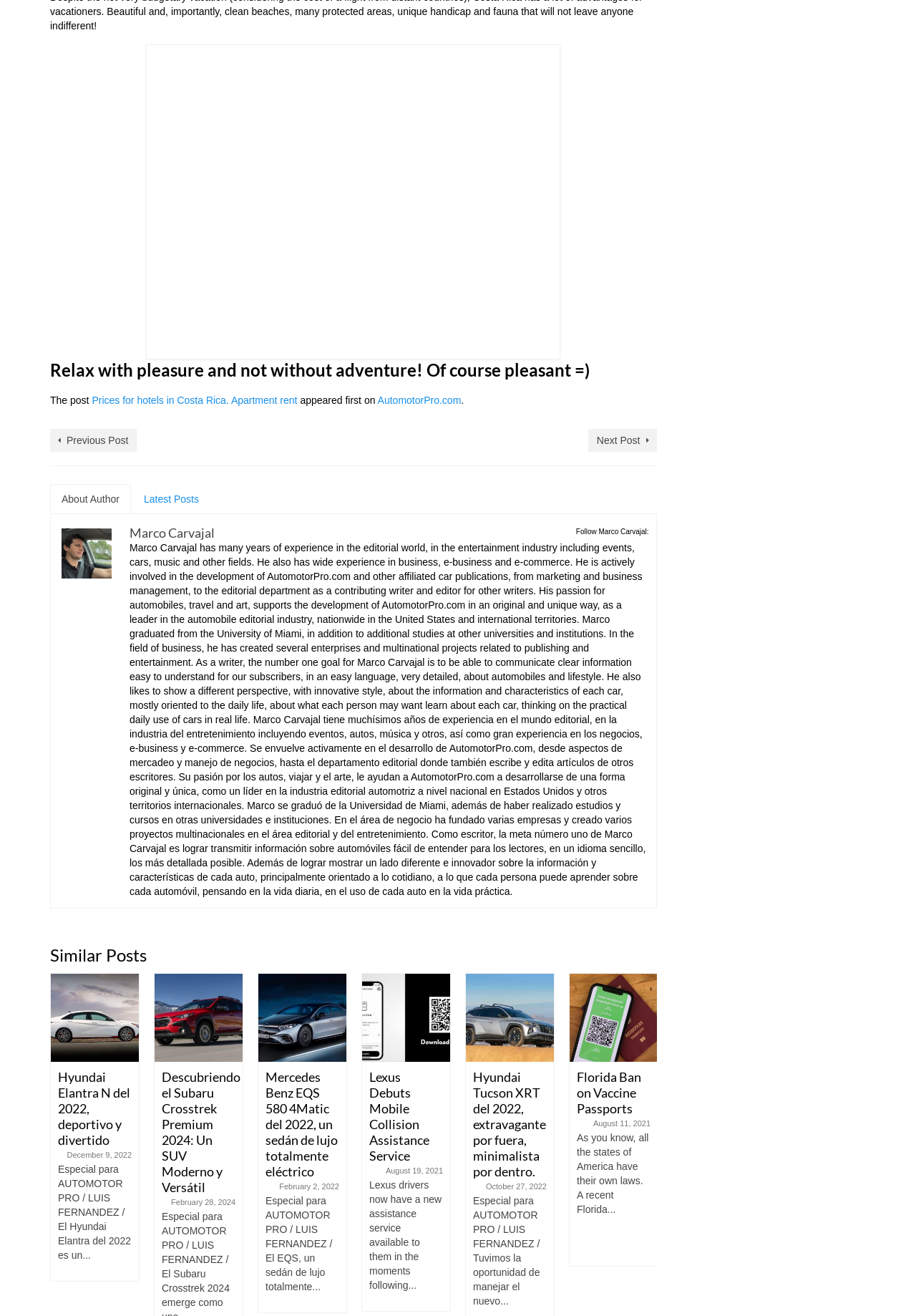Utilize the details in the image to thoroughly answer the following question: What is the author's name?

The author's name can be found in the section 'About Author' and also in the bio section where it is written 'Marco Carvajal has many years of experience in the editorial world...'.